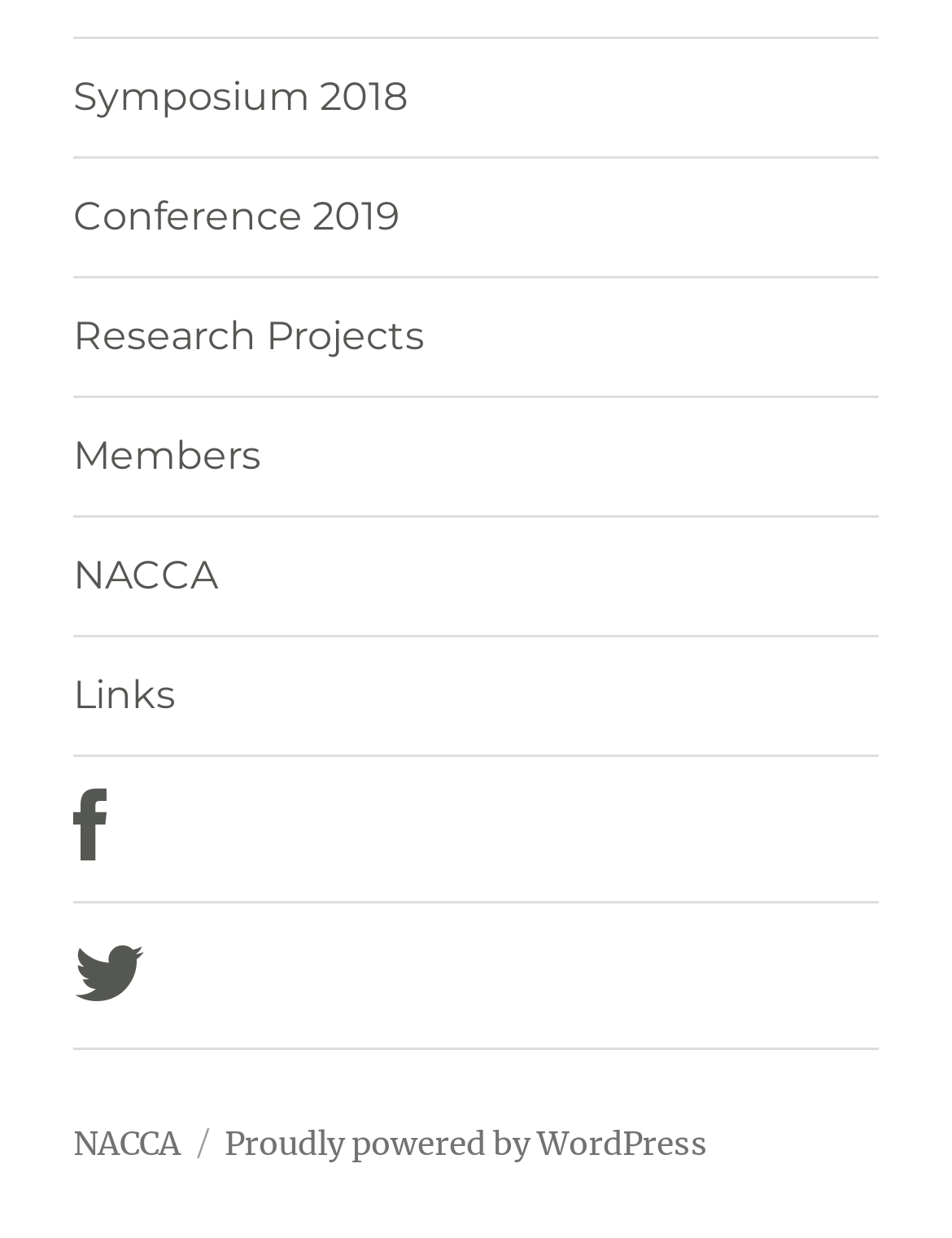How many social media links are on the webpage?
Examine the image closely and answer the question with as much detail as possible.

I counted the number of social media links on the webpage by looking at the links with Facebook and Twitter icons, which are ' Facebook' and ' Twitter' respectively. There are two social media links in total.